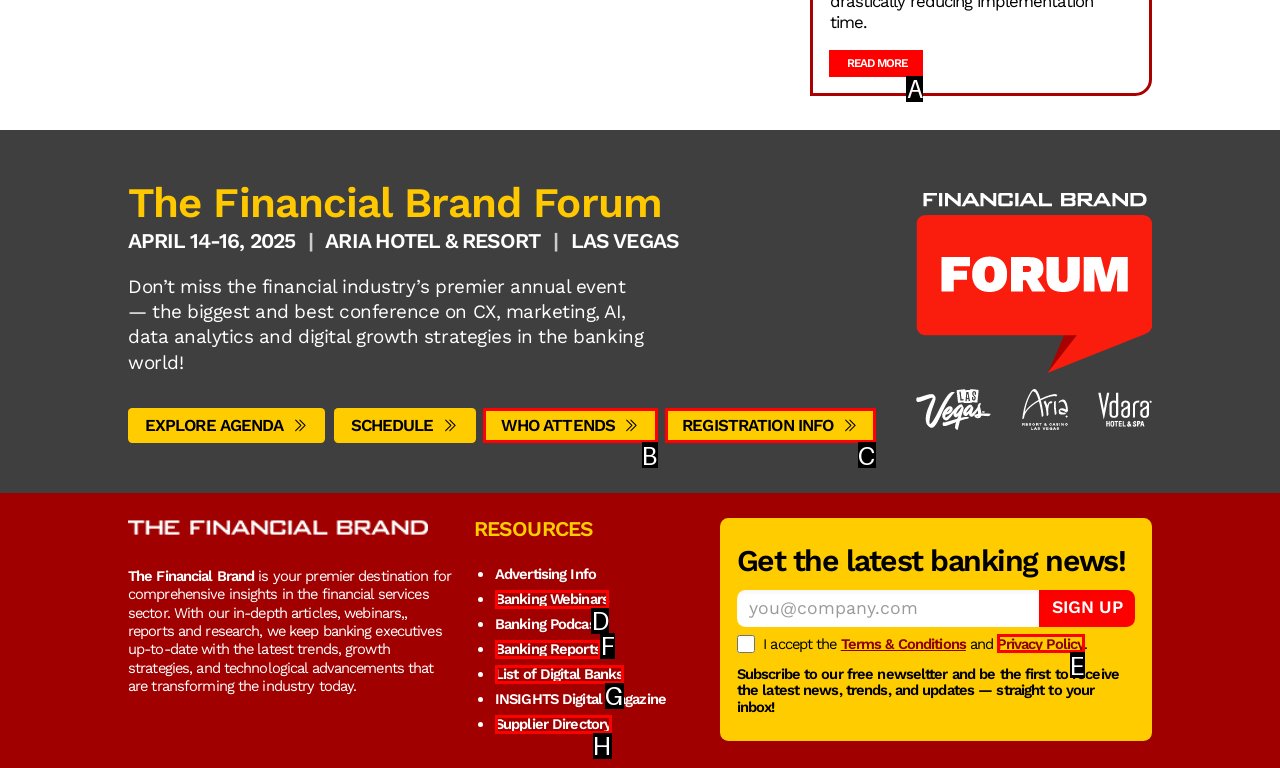Determine the letter of the element I should select to fulfill the following instruction: Read more about accelerate time-to-market with rapid implementation. Just provide the letter.

A